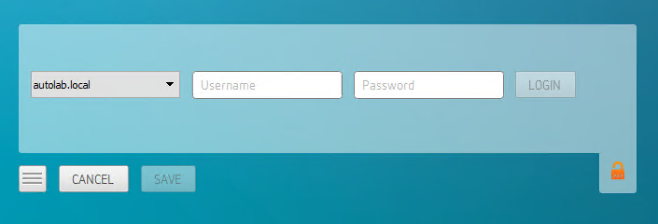Give a one-word or one-phrase response to the question: 
What is the purpose of the padlock icon?

Indicating security status